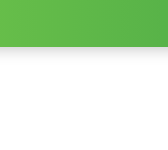Capture every detail in the image and describe it fully.

The image prominently features the logo of "Benco Dental," set against a vibrant green backdrop that symbolizes growth and innovation within the dental industry. The design blends professionalism with a modern aesthetic, reflecting the company's commitment to providing quality dental products and services. Benco Dental is known for its dedication to supporting dental professionals by offering innovative solutions and fostering networks designed to enhance their practice. This image likely serves as a visual anchor for its affiliated content, emphasizing the role of Benco Dental in empowering dentists and promoting advancements in the field.